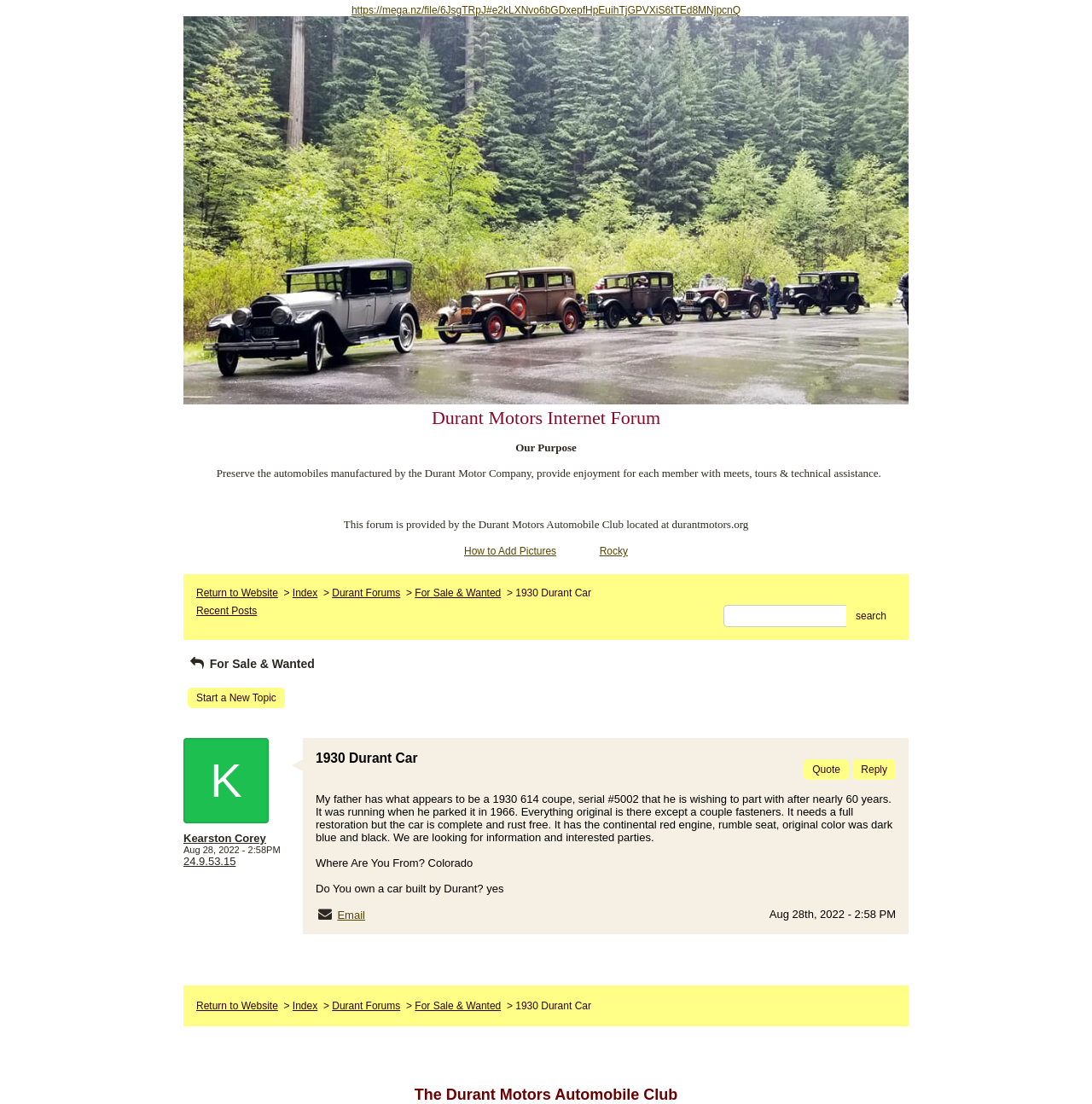Give the bounding box coordinates for the element described by: "parent_node: search name="searchfor"".

[0.662, 0.548, 0.812, 0.568]